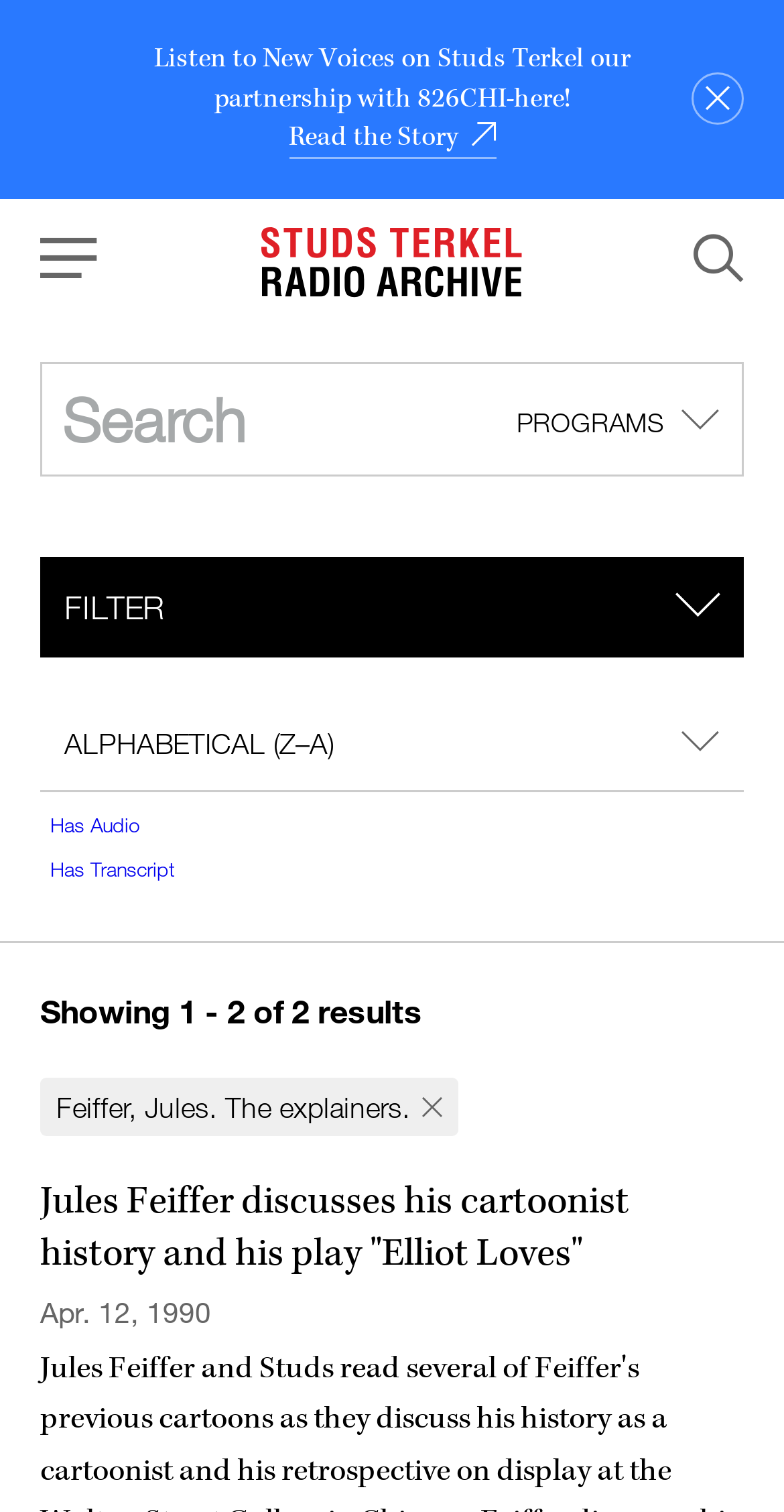Please determine the bounding box coordinates of the clickable area required to carry out the following instruction: "Read the story". The coordinates must be four float numbers between 0 and 1, represented as [left, top, right, bottom].

[0.368, 0.079, 0.632, 0.105]